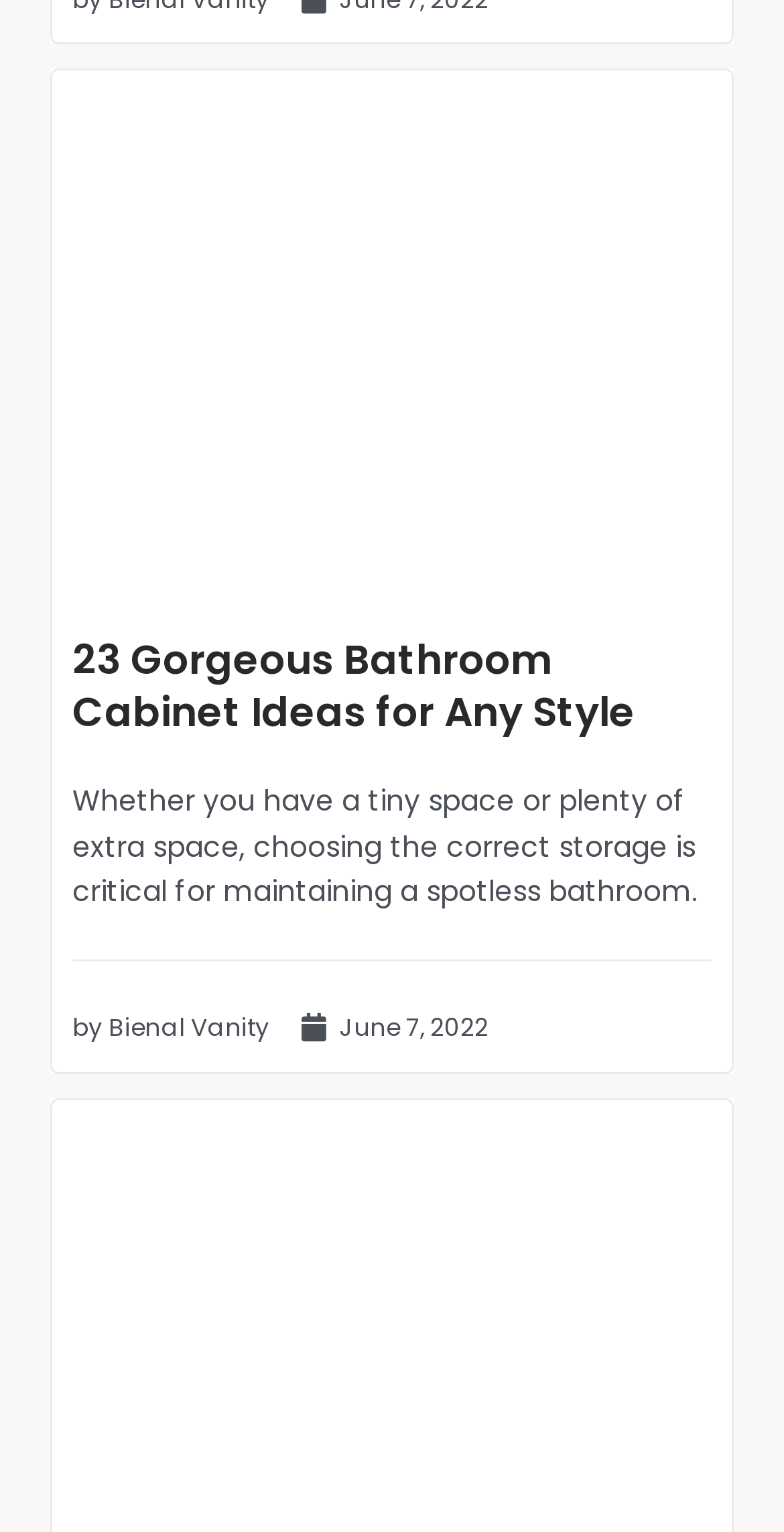Locate the UI element that matches the description aria-label="menu" in the webpage screenshot. Return the bounding box coordinates in the format (top-left x, top-left y, bottom-right x, bottom-right y), with values ranging from 0 to 1.

None